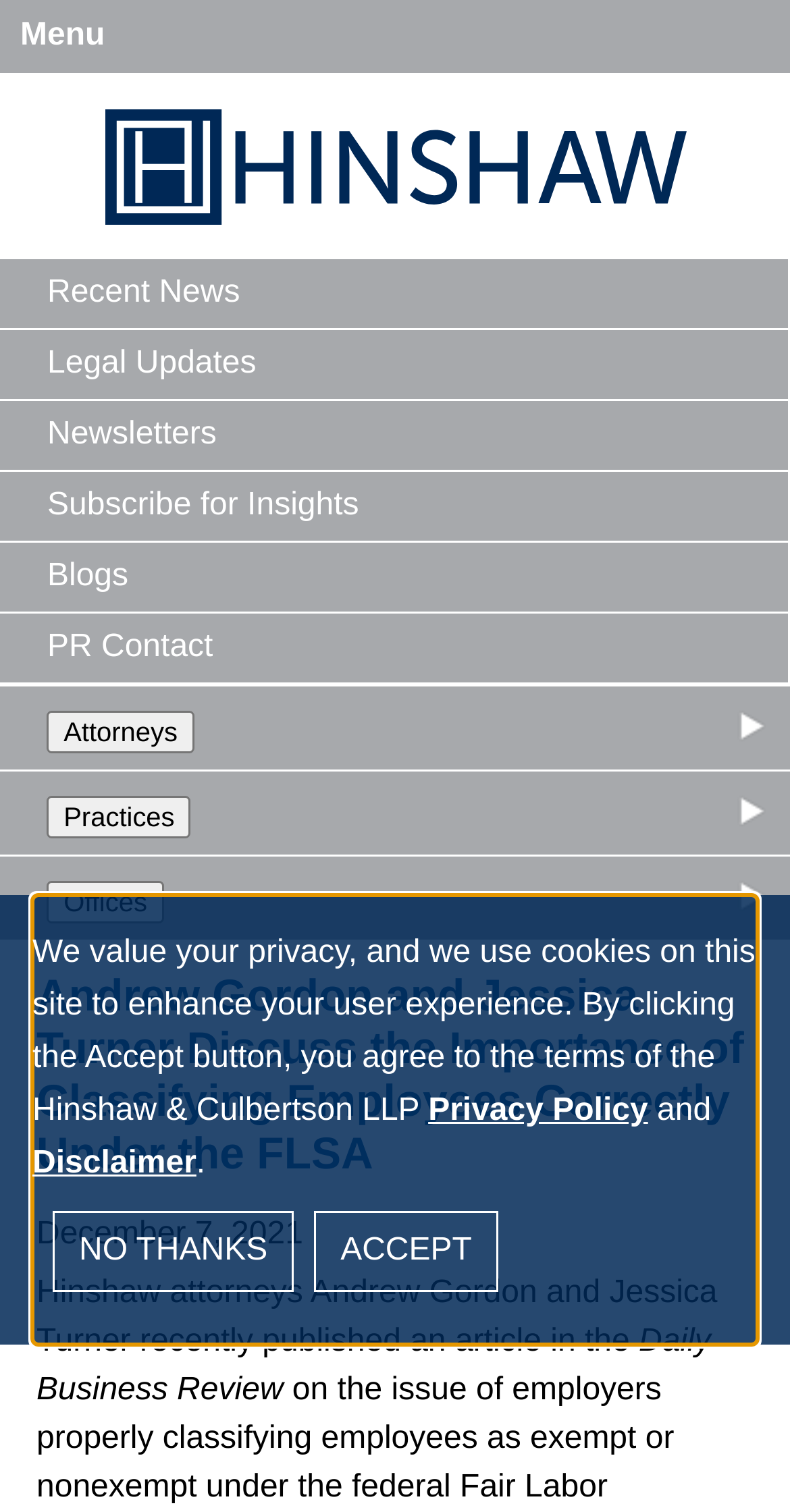Using the information from the screenshot, answer the following question thoroughly:
How many buttons are in the 'Cookie Policy' dialog?

I found the dialog element with the text 'Cookie Policy' and counted the number of button elements inside it, which are 'NO THANKS' and 'ACCEPT'. There are 2 buttons in total.